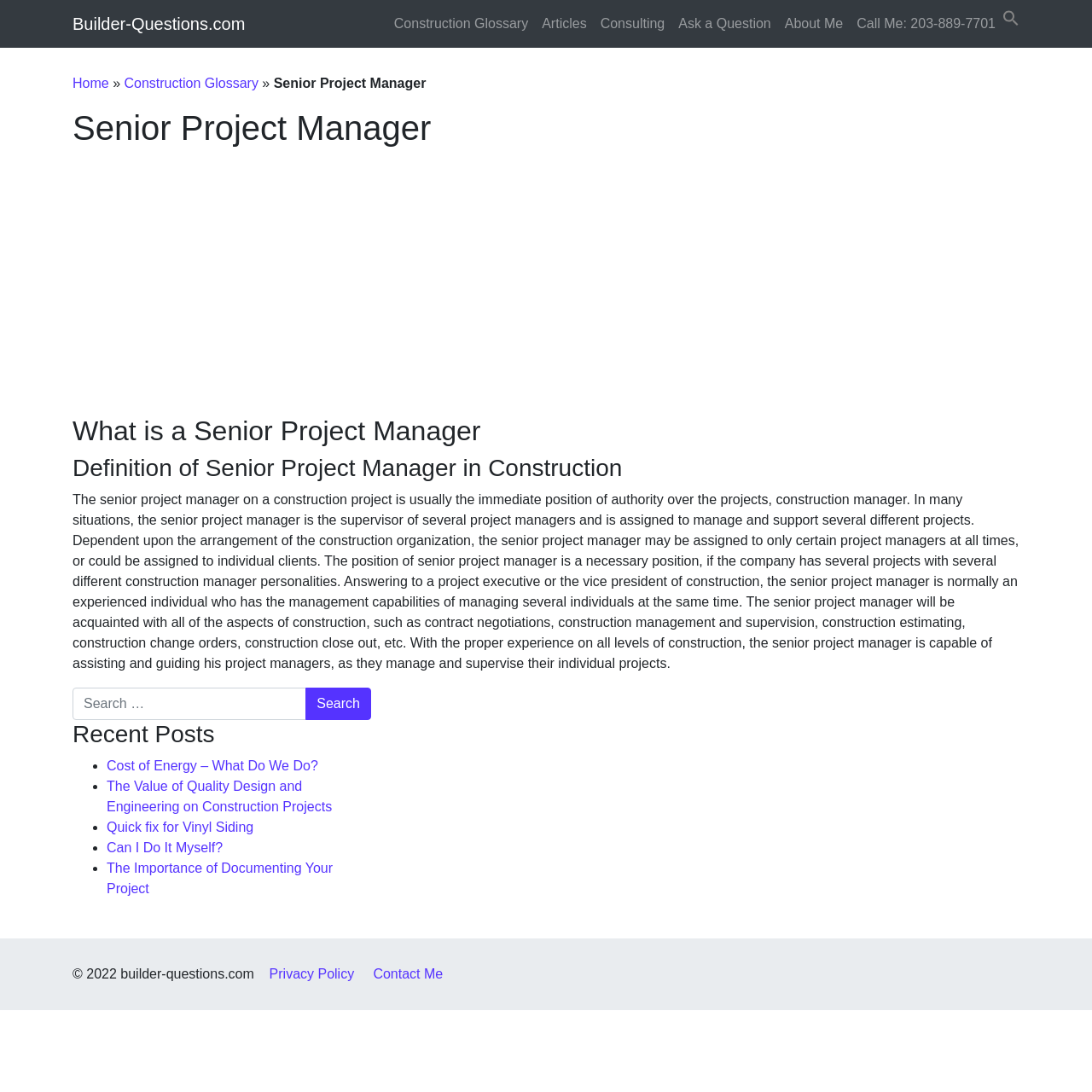Please determine the heading text of this webpage.

Senior Project Manager